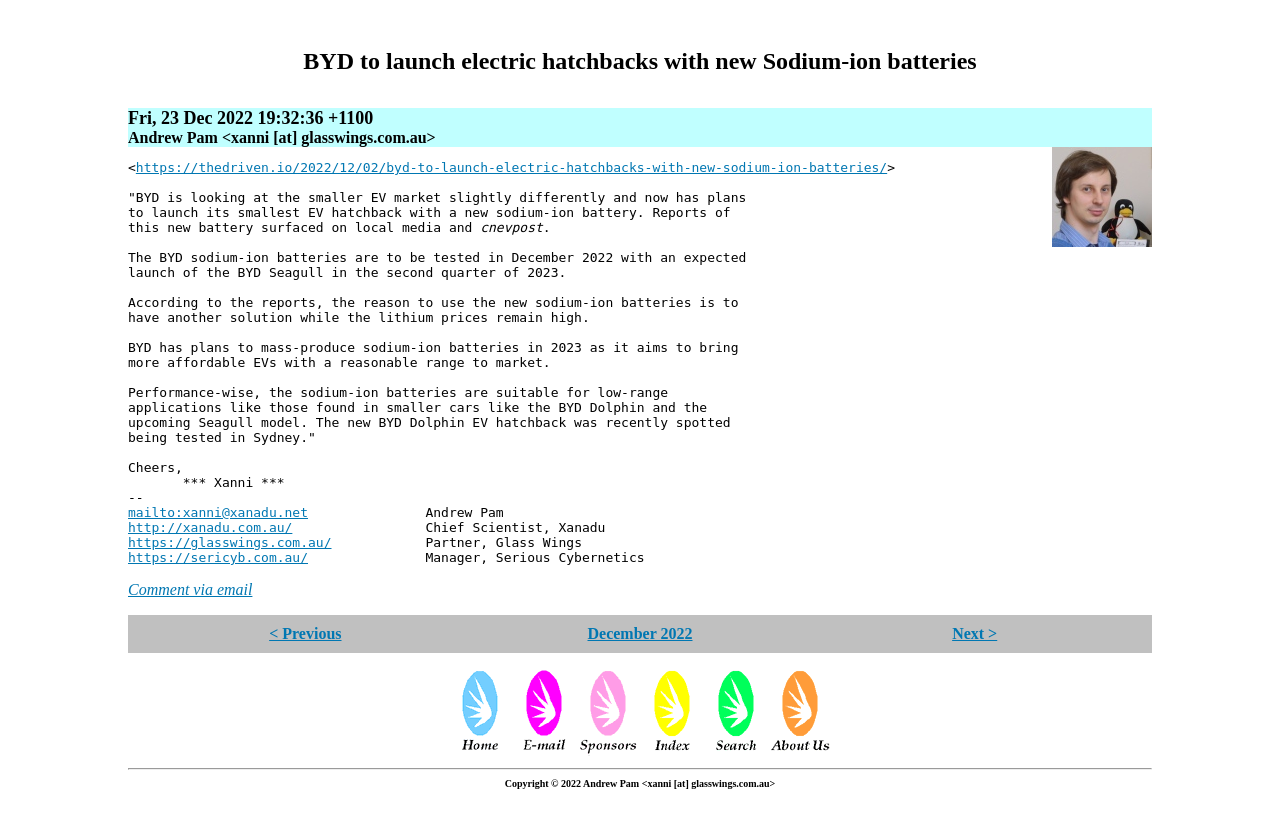What is the expected launch quarter of the BYD Seagull?
Examine the webpage screenshot and provide an in-depth answer to the question.

The article mentions that the BYD Seagull is expected to be launched in the second quarter of 2023, as stated in the sentence 'launch of the BYD Seagull in the second quarter of 2023'.